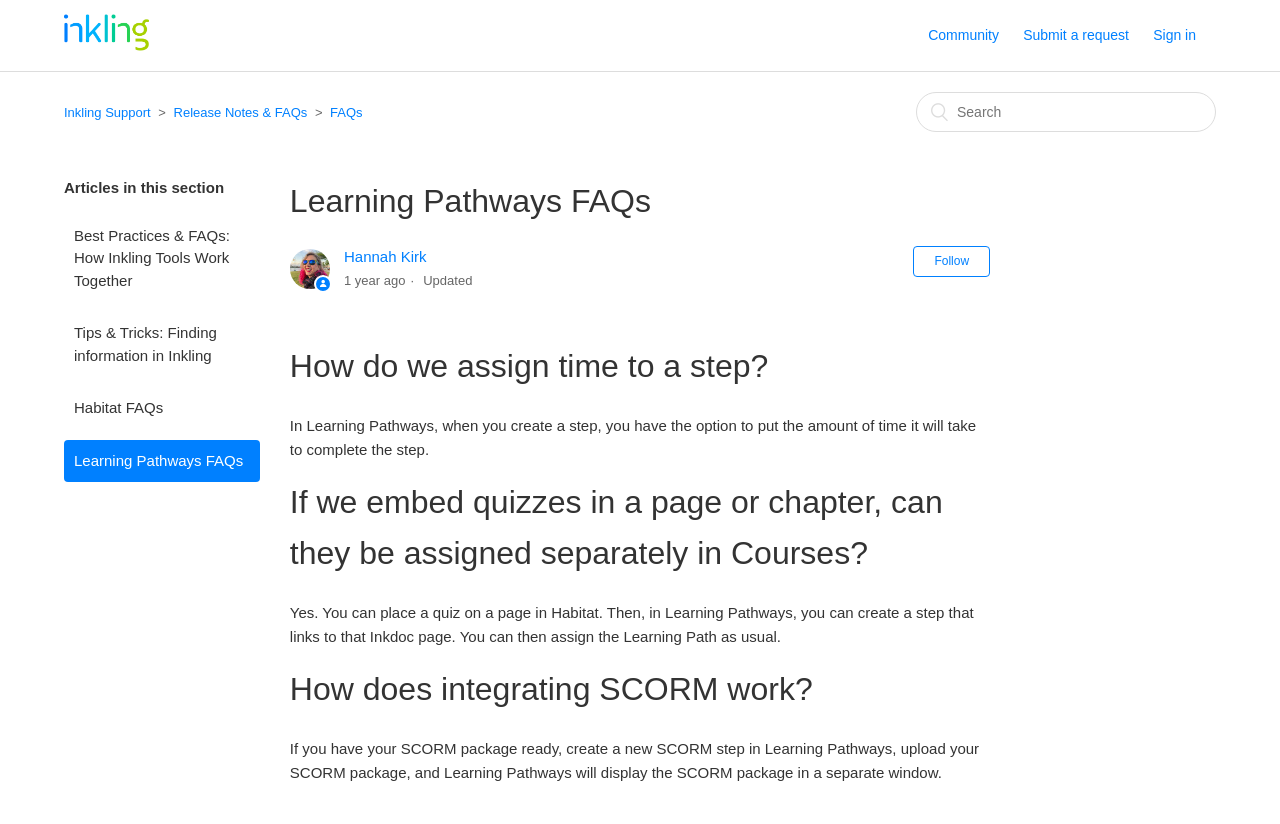Give the bounding box coordinates for this UI element: "Release Notes & FAQs". The coordinates should be four float numbers between 0 and 1, arranged as [left, top, right, bottom].

[0.136, 0.127, 0.24, 0.146]